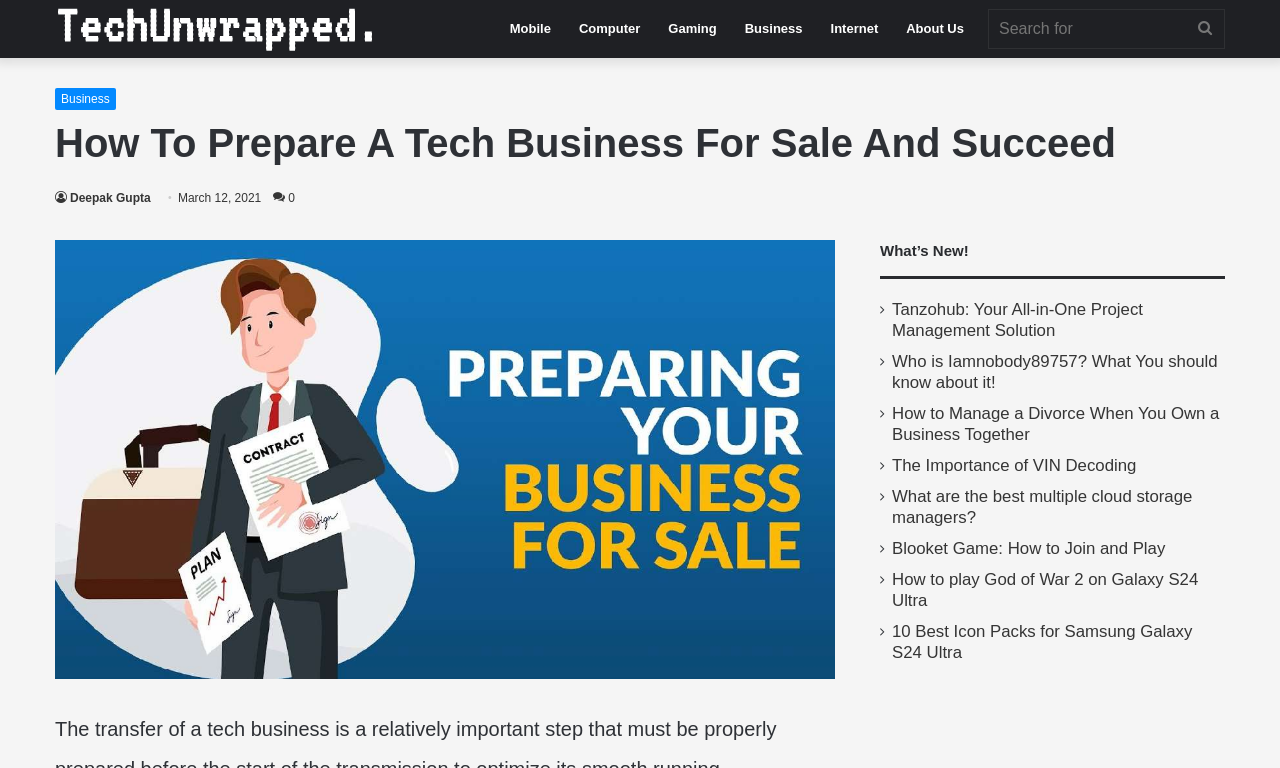Using the format (top-left x, top-left y, bottom-right x, bottom-right y), provide the bounding box coordinates for the described UI element. All values should be floating point numbers between 0 and 1: Business

[0.043, 0.115, 0.09, 0.143]